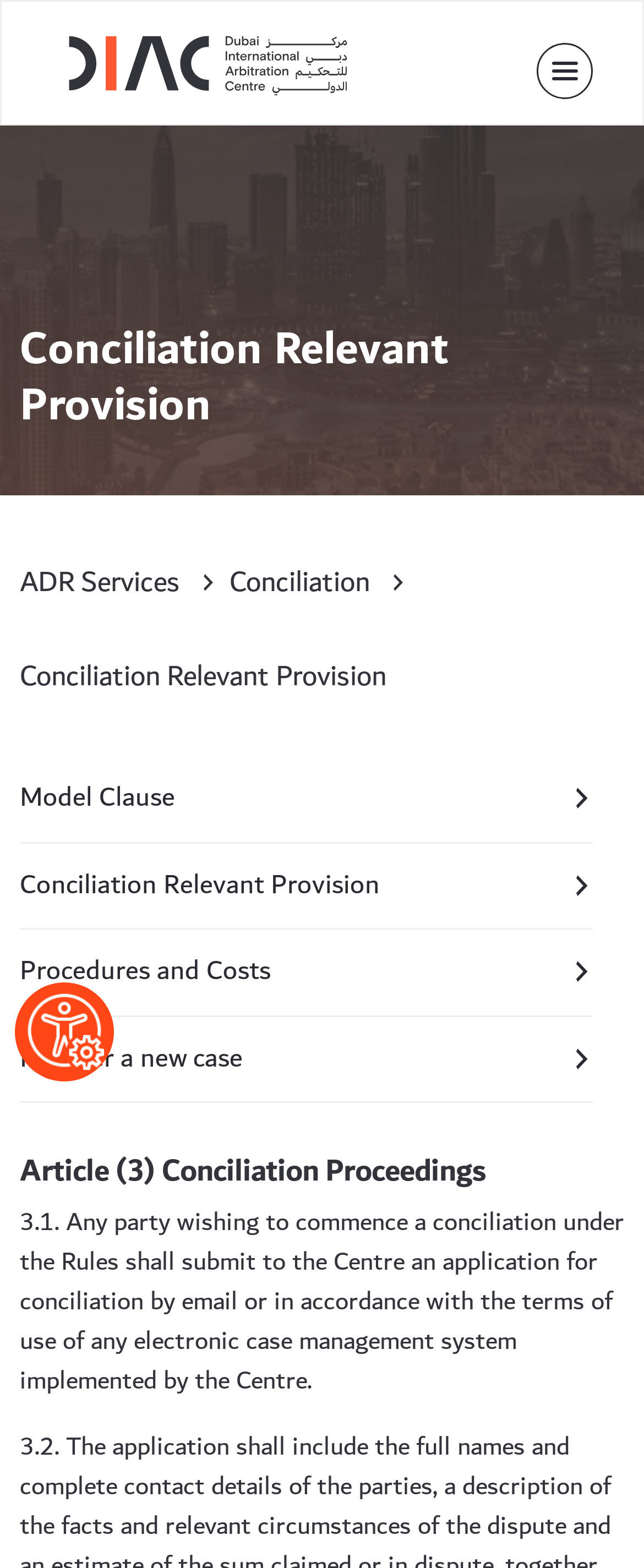Please find and generate the text of the main header of the webpage.

Conciliation Relevant Provision